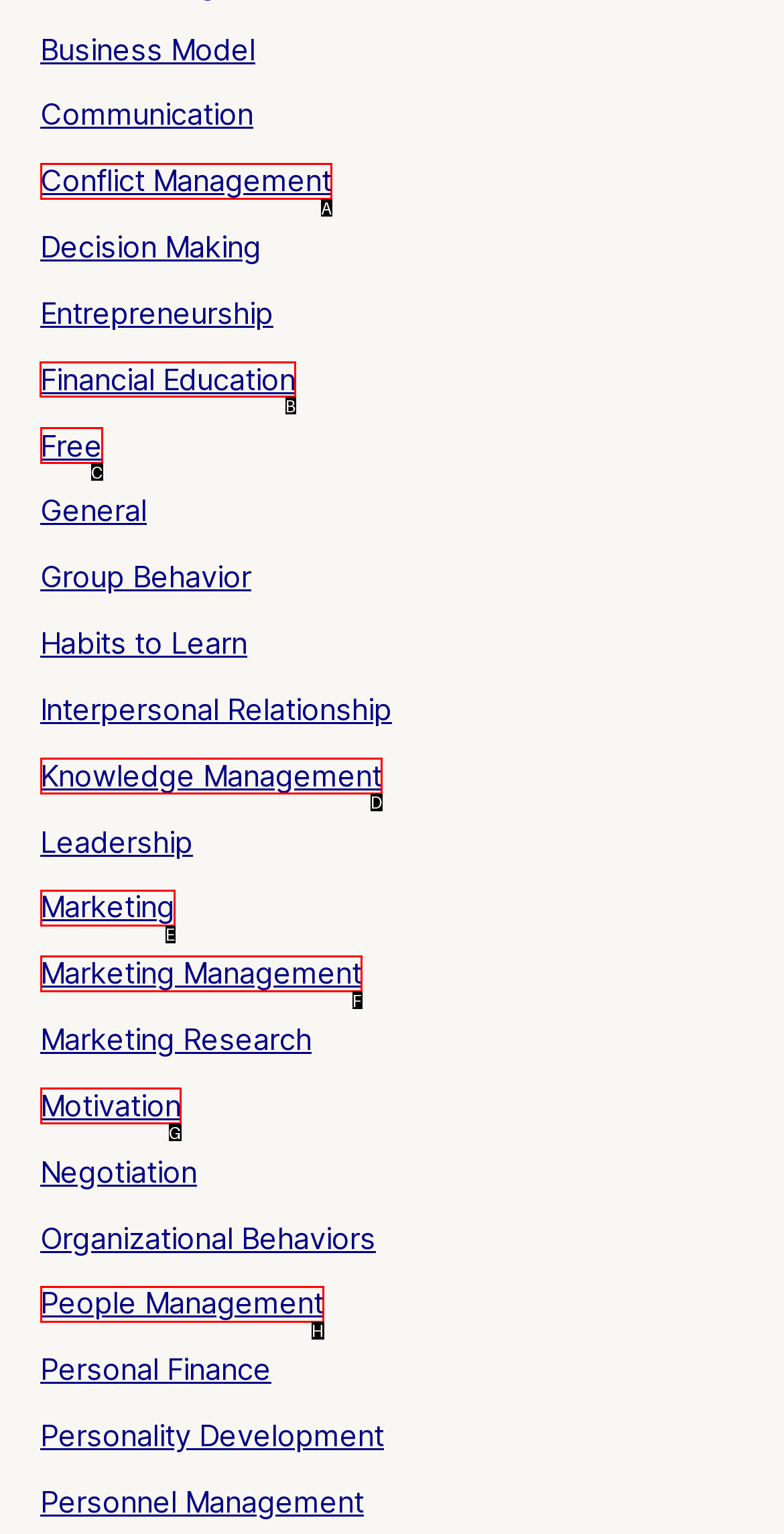Select the HTML element that should be clicked to accomplish the task: Learn about Financial Education Reply with the corresponding letter of the option.

B